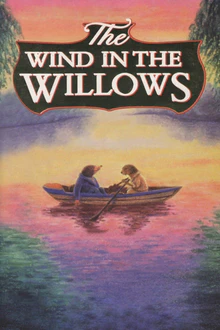What is the title of the work displayed on the DVD cover?
Using the image as a reference, answer the question with a short word or phrase.

The Wind in the Willows